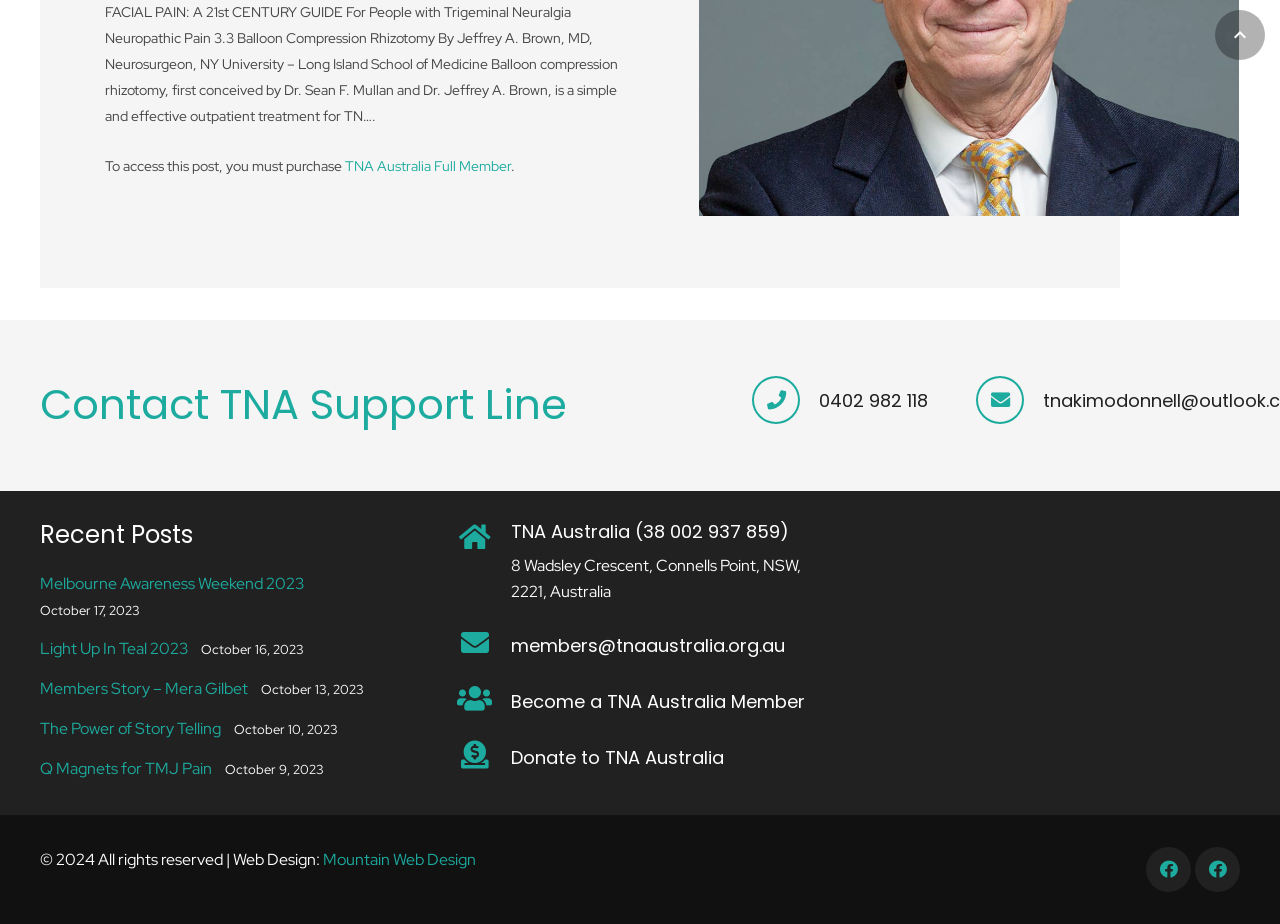Analyze the image and deliver a detailed answer to the question: What is the address of TNA Australia?

I found the address by looking at the static text '8 Wadsley Crescent, Connells Point, NSW, 2221, Australia' under the heading 'TNA Australia (38 002 937 859)'.